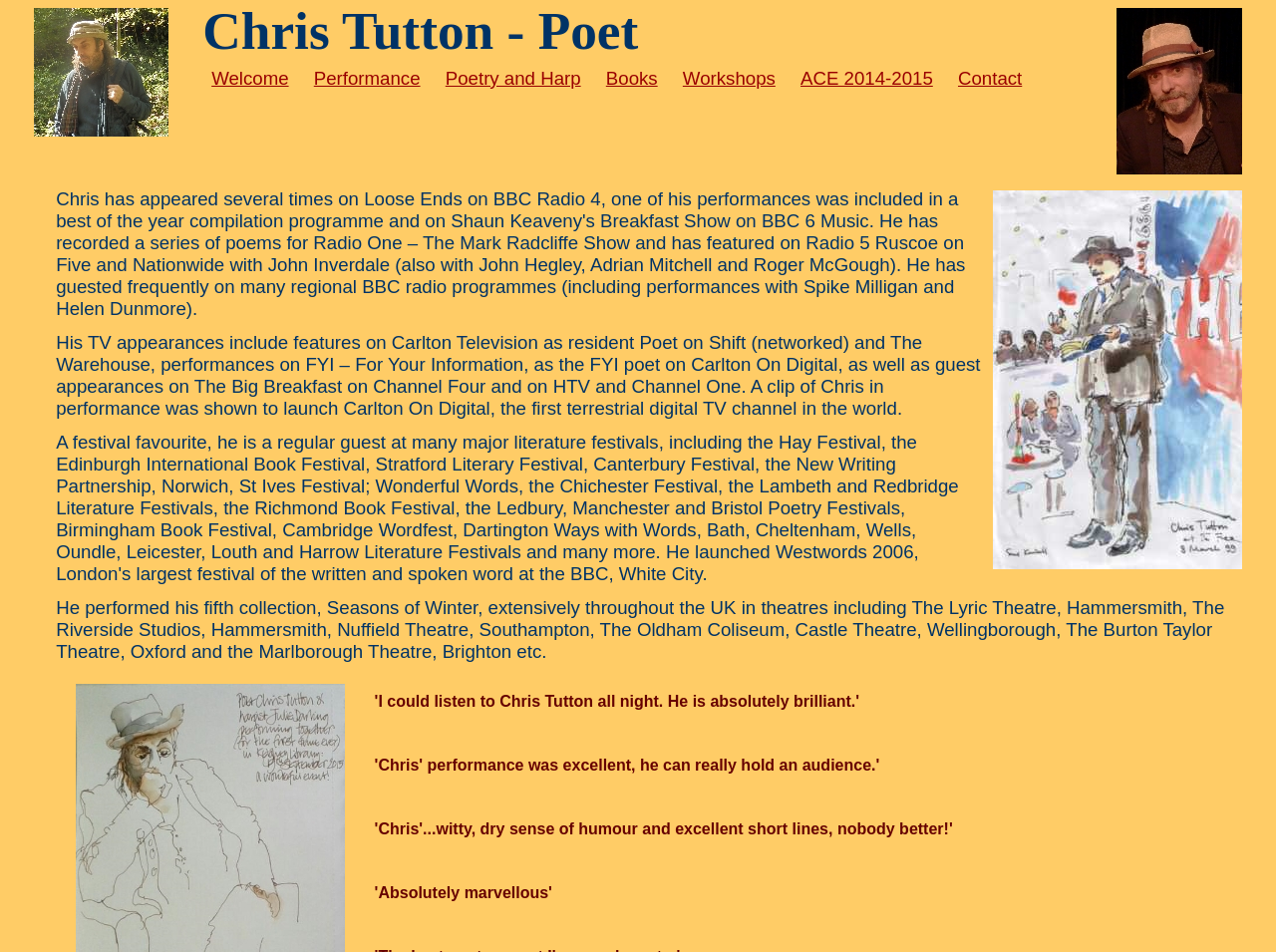Identify the bounding box coordinates for the UI element described as: "Books". The coordinates should be provided as four floats between 0 and 1: [left, top, right, bottom].

[0.475, 0.071, 0.515, 0.093]